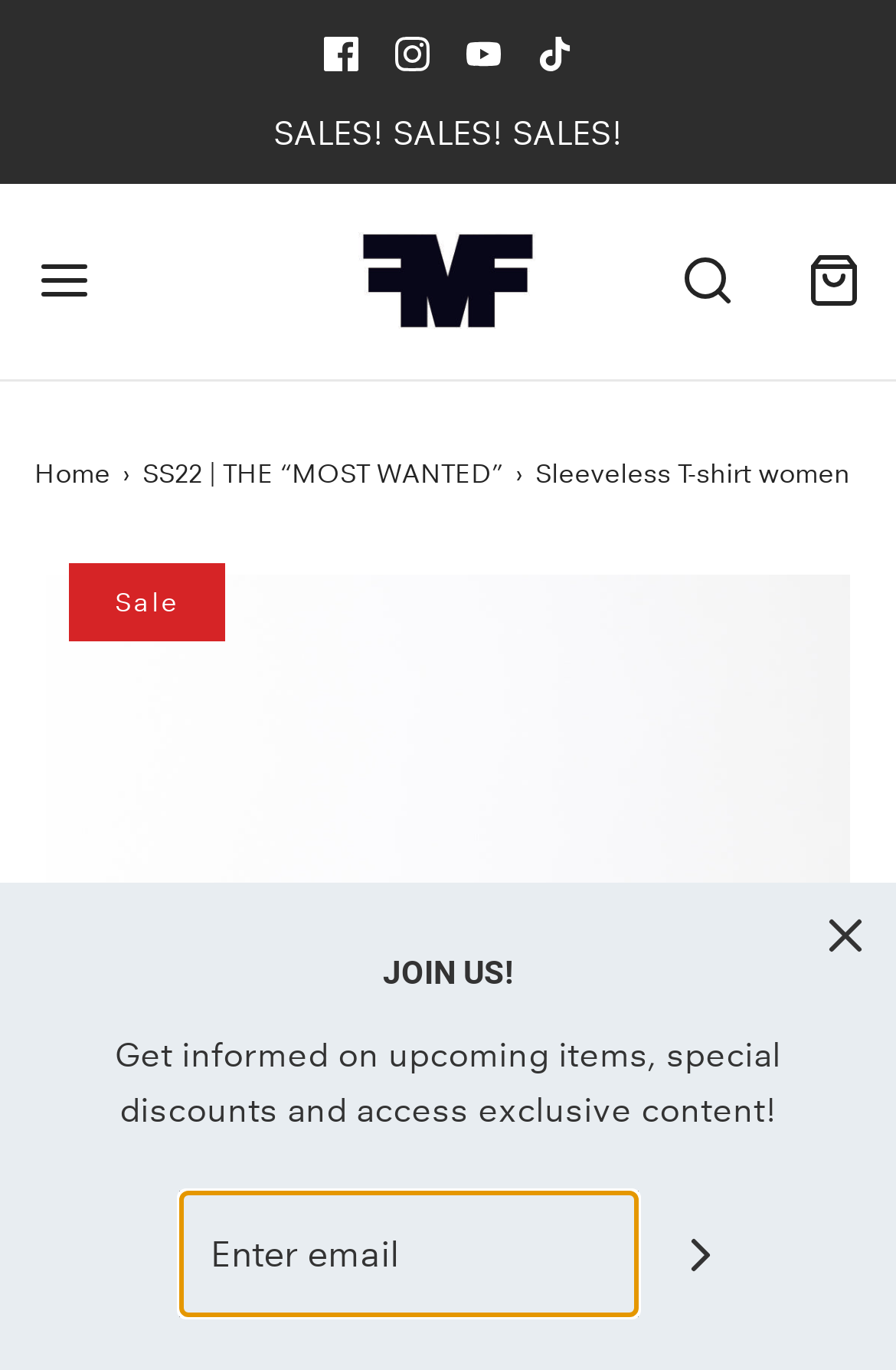What is the call-to-action button at the bottom?
Answer the question with a single word or phrase by looking at the picture.

Join